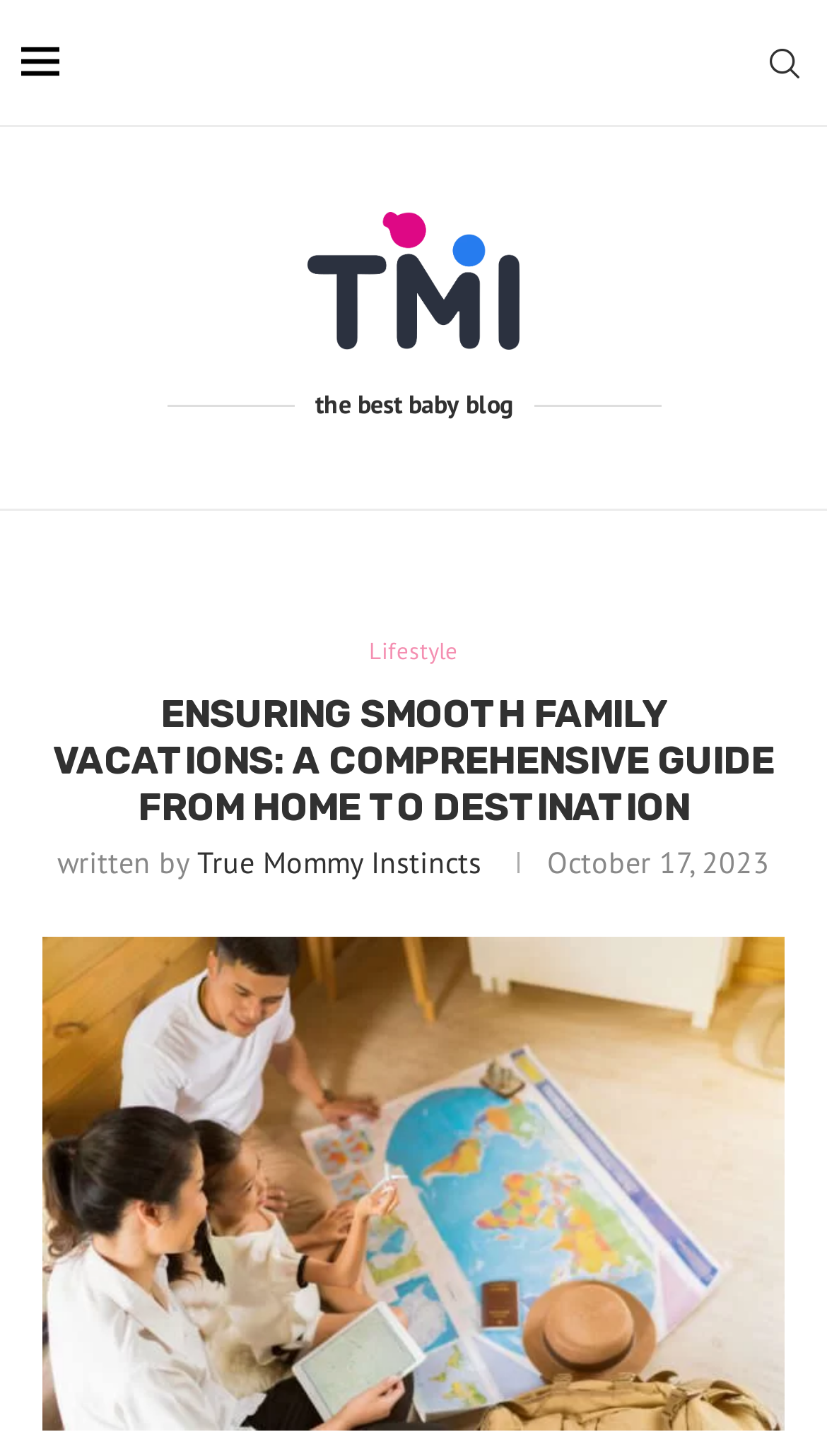Provide your answer to the question using just one word or phrase: What is the name of the blog?

True Mommy Instinct